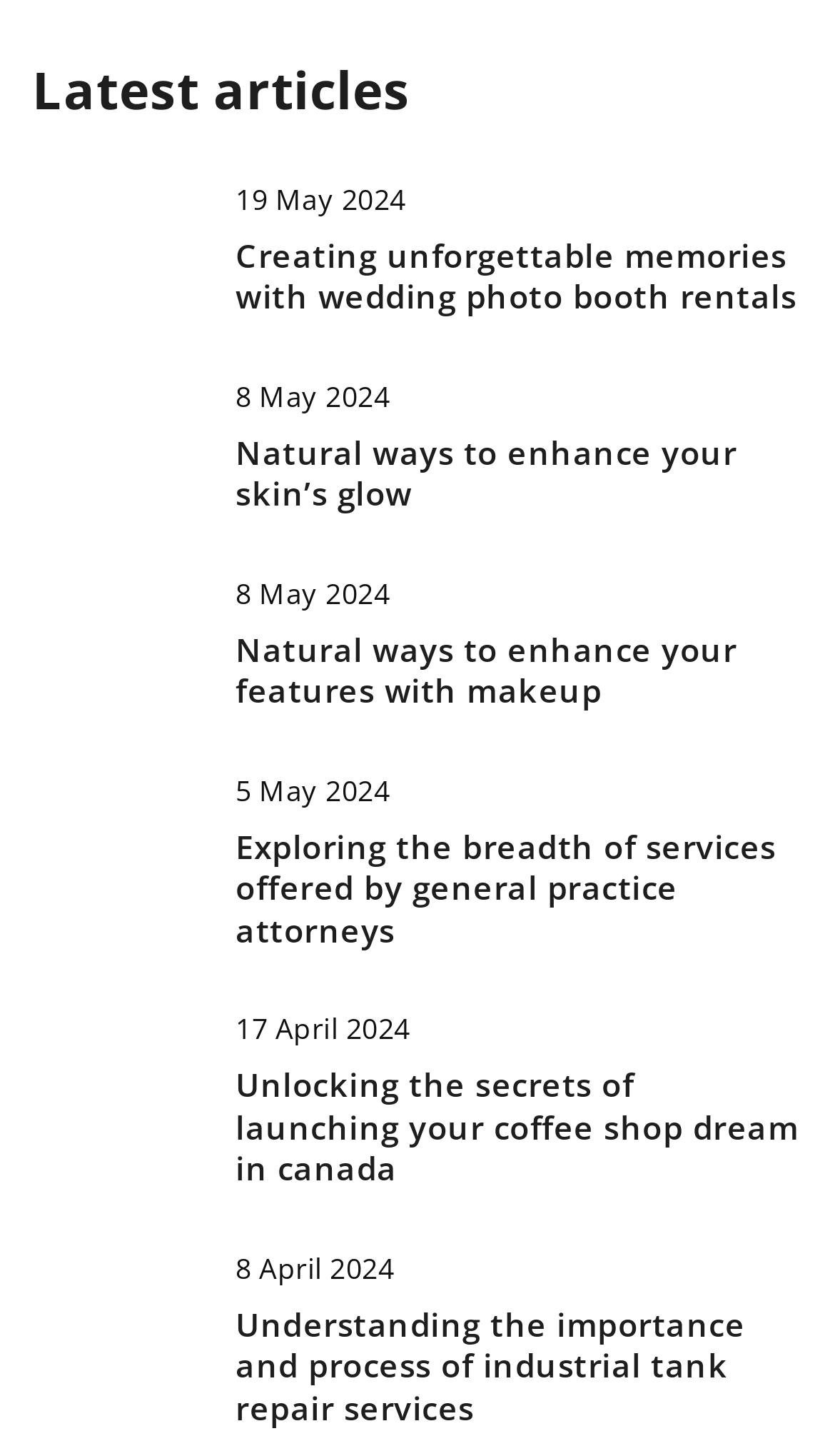Specify the bounding box coordinates of the element's region that should be clicked to achieve the following instruction: "Read about understanding the importance and process of industrial tank repair services". The bounding box coordinates consist of four float numbers between 0 and 1, in the format [left, top, right, bottom].

[0.038, 0.862, 0.244, 0.95]